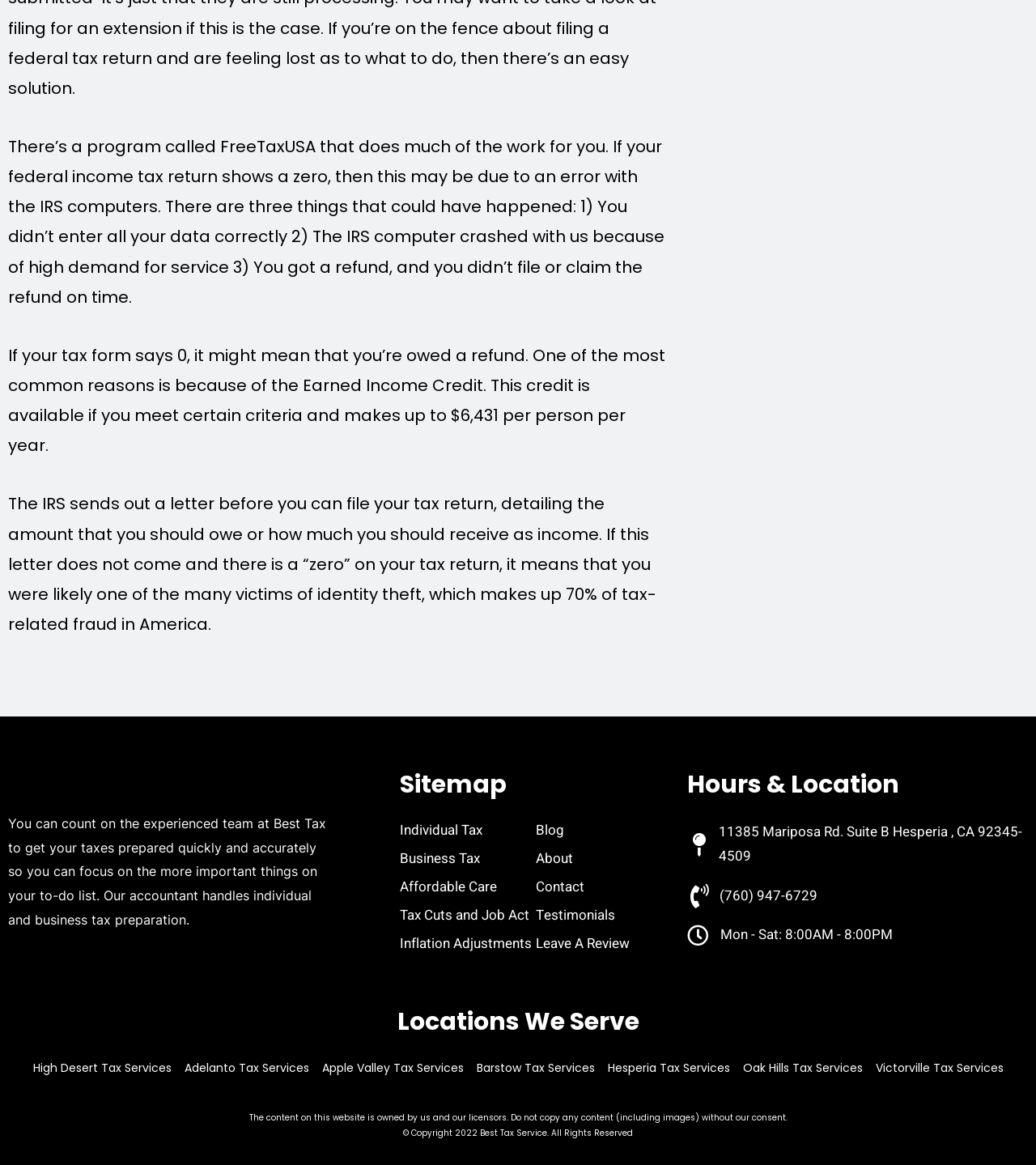Kindly determine the bounding box coordinates for the area that needs to be clicked to execute this instruction: "Read the 'Hours & Location' details".

[0.664, 0.657, 0.989, 0.69]